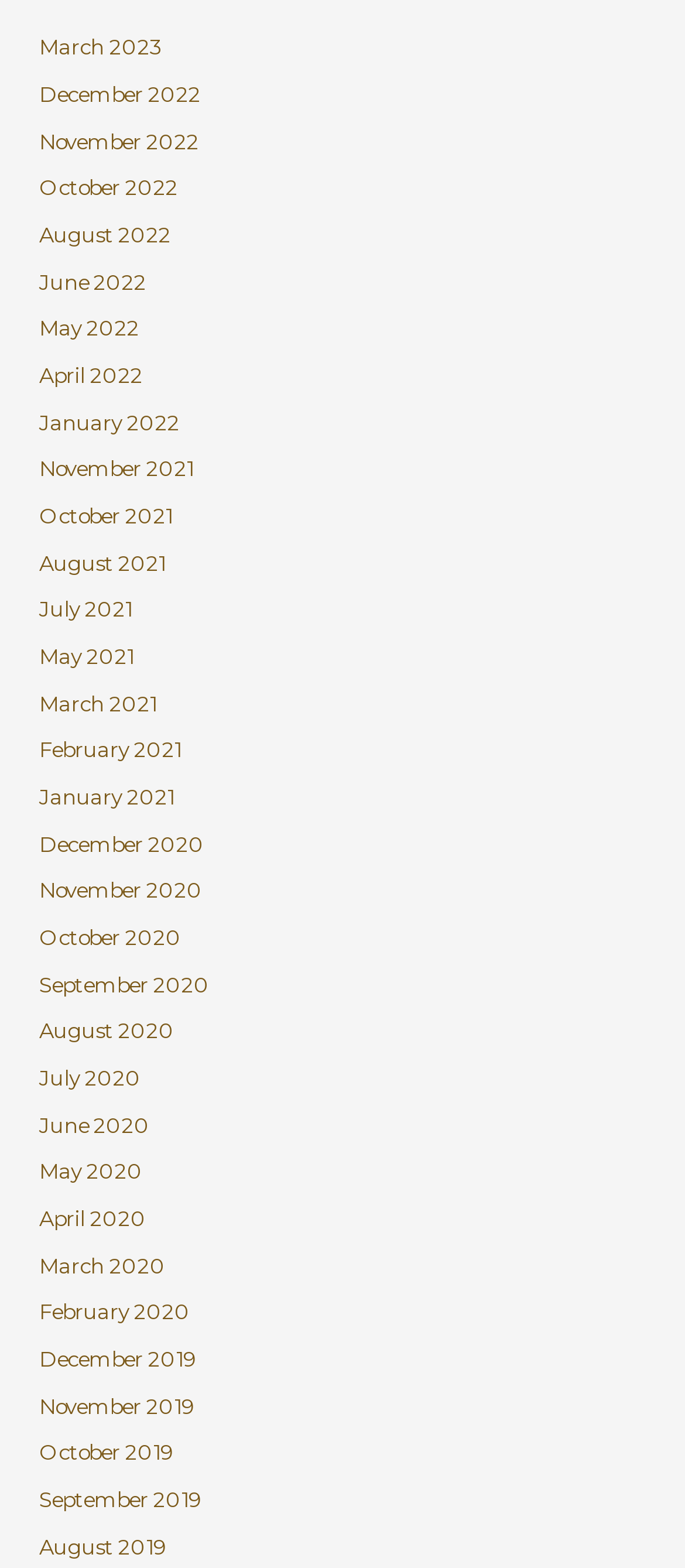Find the bounding box coordinates of the clickable element required to execute the following instruction: "View November 2021". Provide the coordinates as four float numbers between 0 and 1, i.e., [left, top, right, bottom].

[0.058, 0.292, 0.283, 0.307]